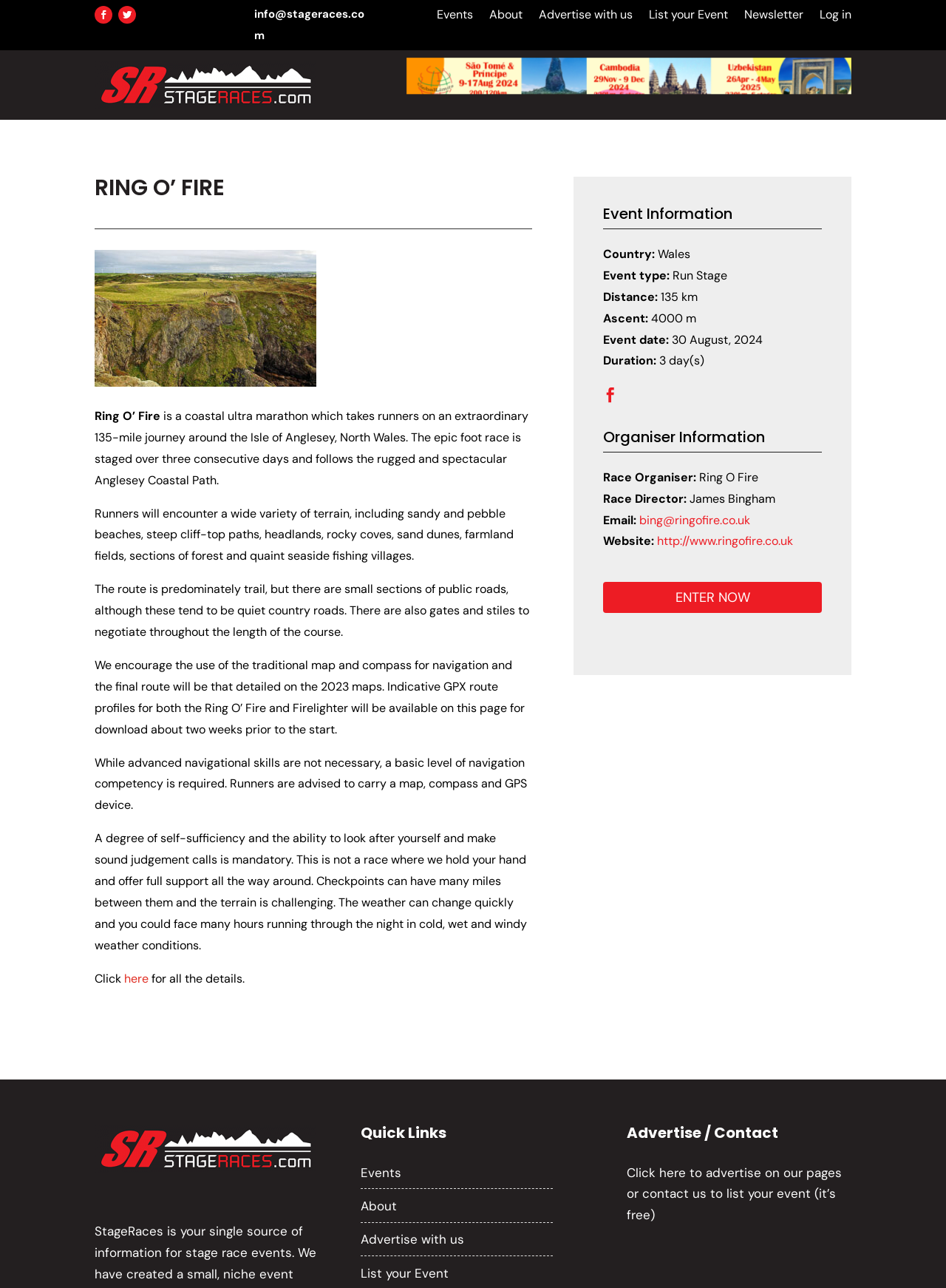Determine the bounding box coordinates for the HTML element mentioned in the following description: "Click here". The coordinates should be a list of four floats ranging from 0 to 1, represented as [left, top, right, bottom].

[0.663, 0.904, 0.725, 0.916]